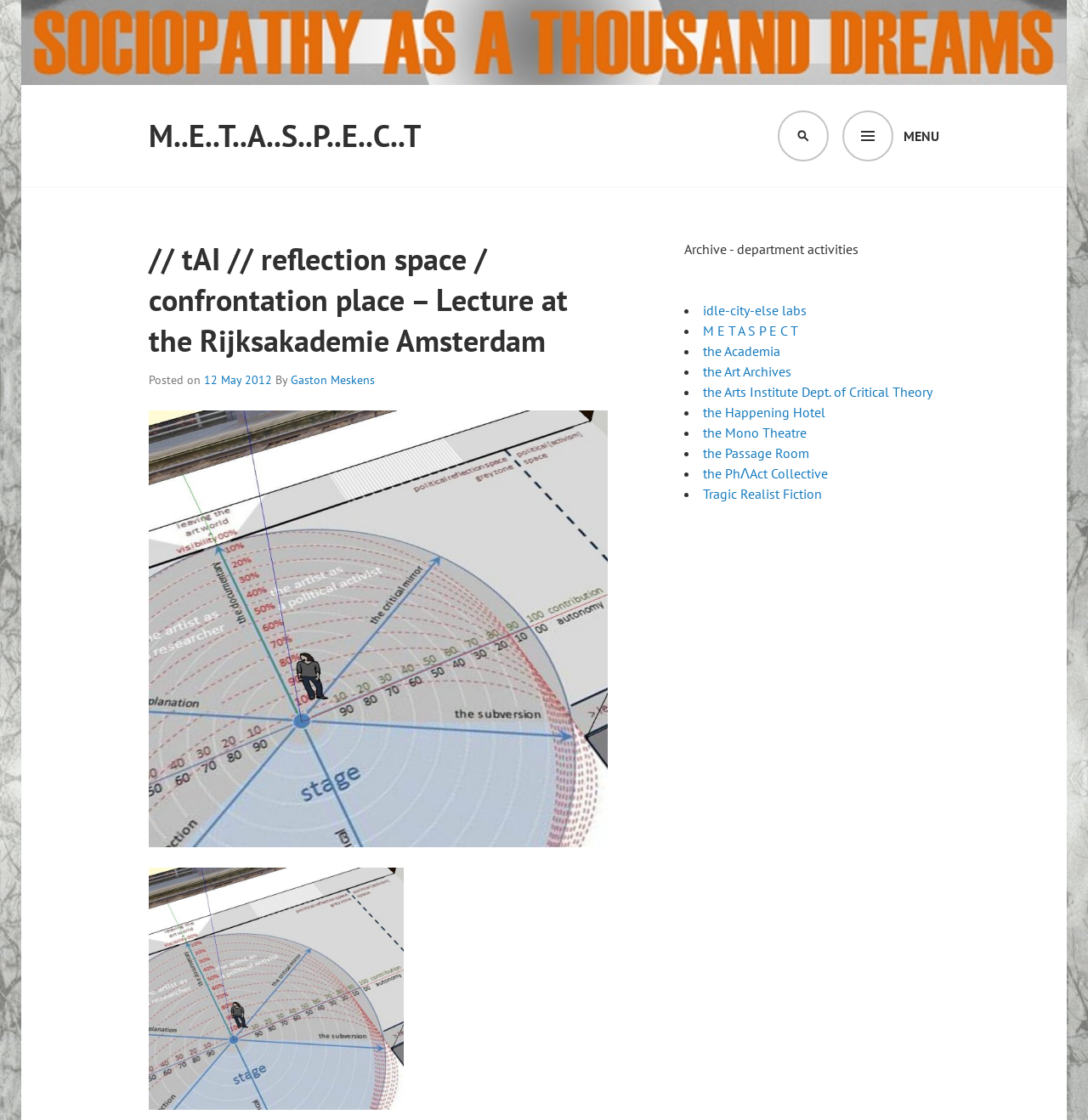Respond to the question with just a single word or phrase: 
What is the date of the lecture?

12 May 2012